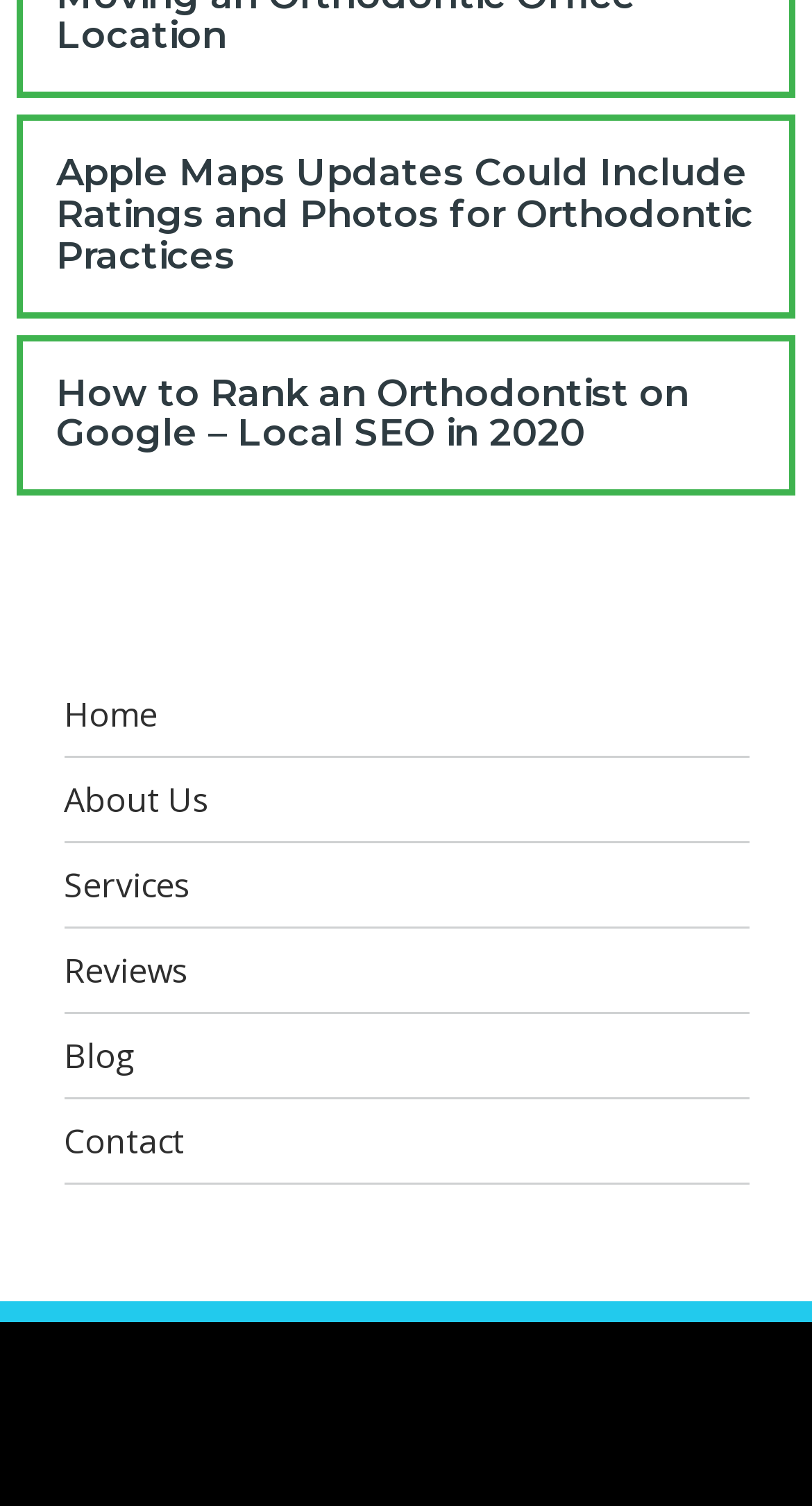Ascertain the bounding box coordinates for the UI element detailed here: "Reviews". The coordinates should be provided as [left, top, right, bottom] with each value being a float between 0 and 1.

[0.078, 0.629, 0.232, 0.66]